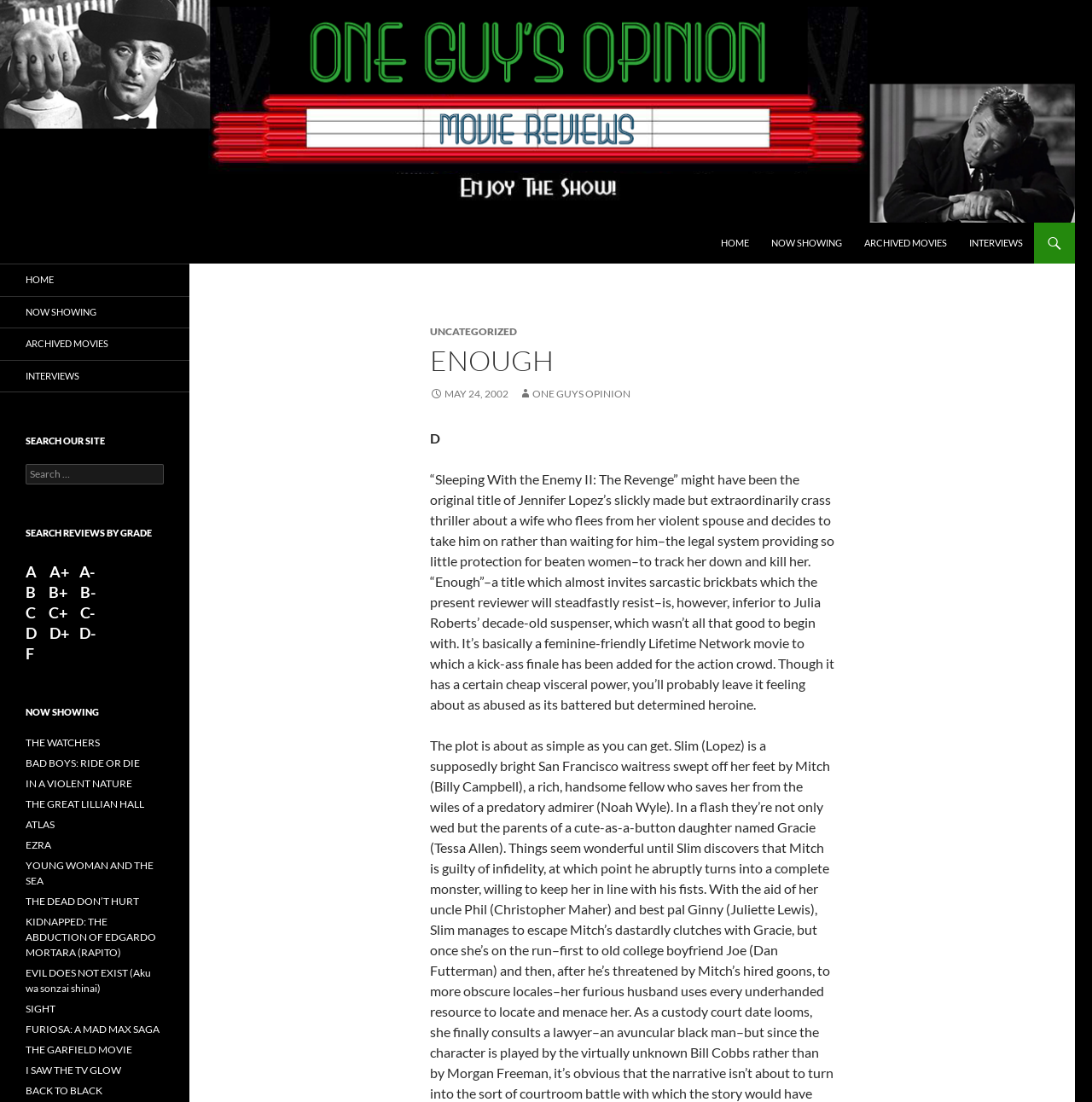What is the grade of the movie 'Enough'?
Please utilize the information in the image to give a detailed response to the question.

The grade of the movie 'Enough' can be found in the StaticText element with the text 'D' which is a sibling of the heading element with the text 'ENOUGH'.